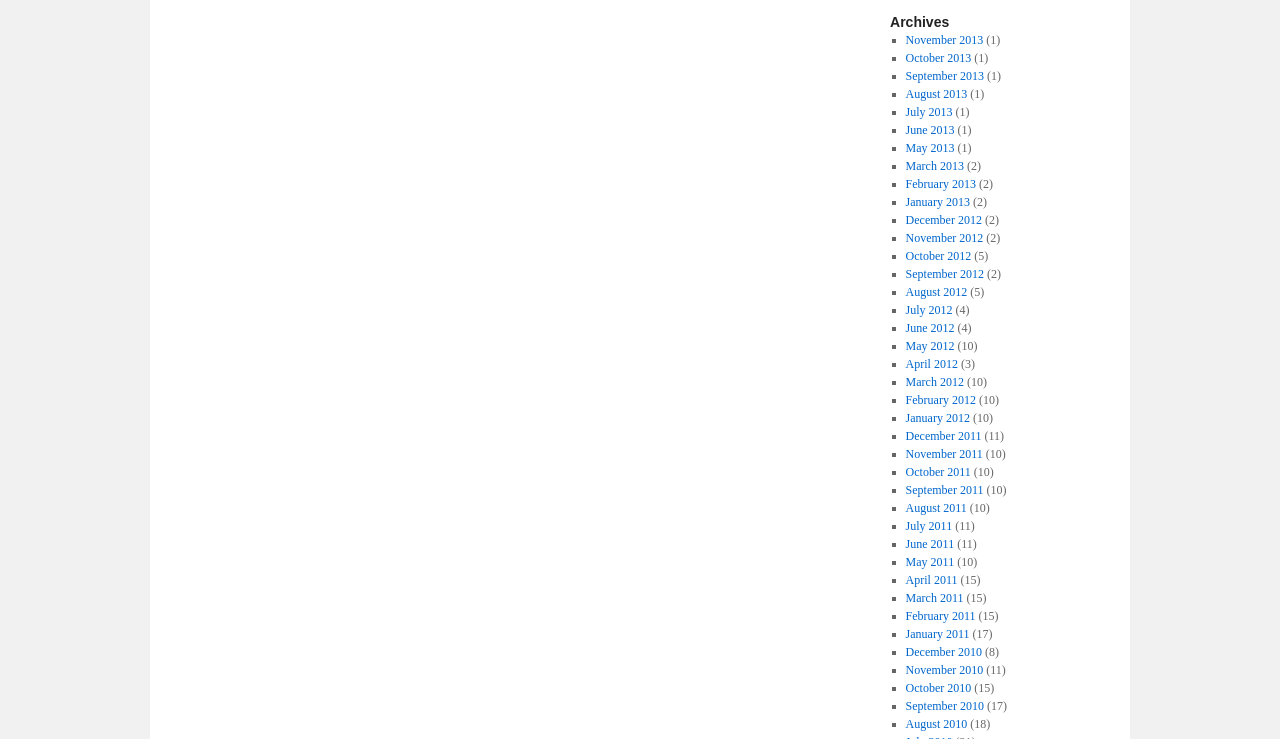Respond with a single word or phrase to the following question: How many links are there in the archives page?

30